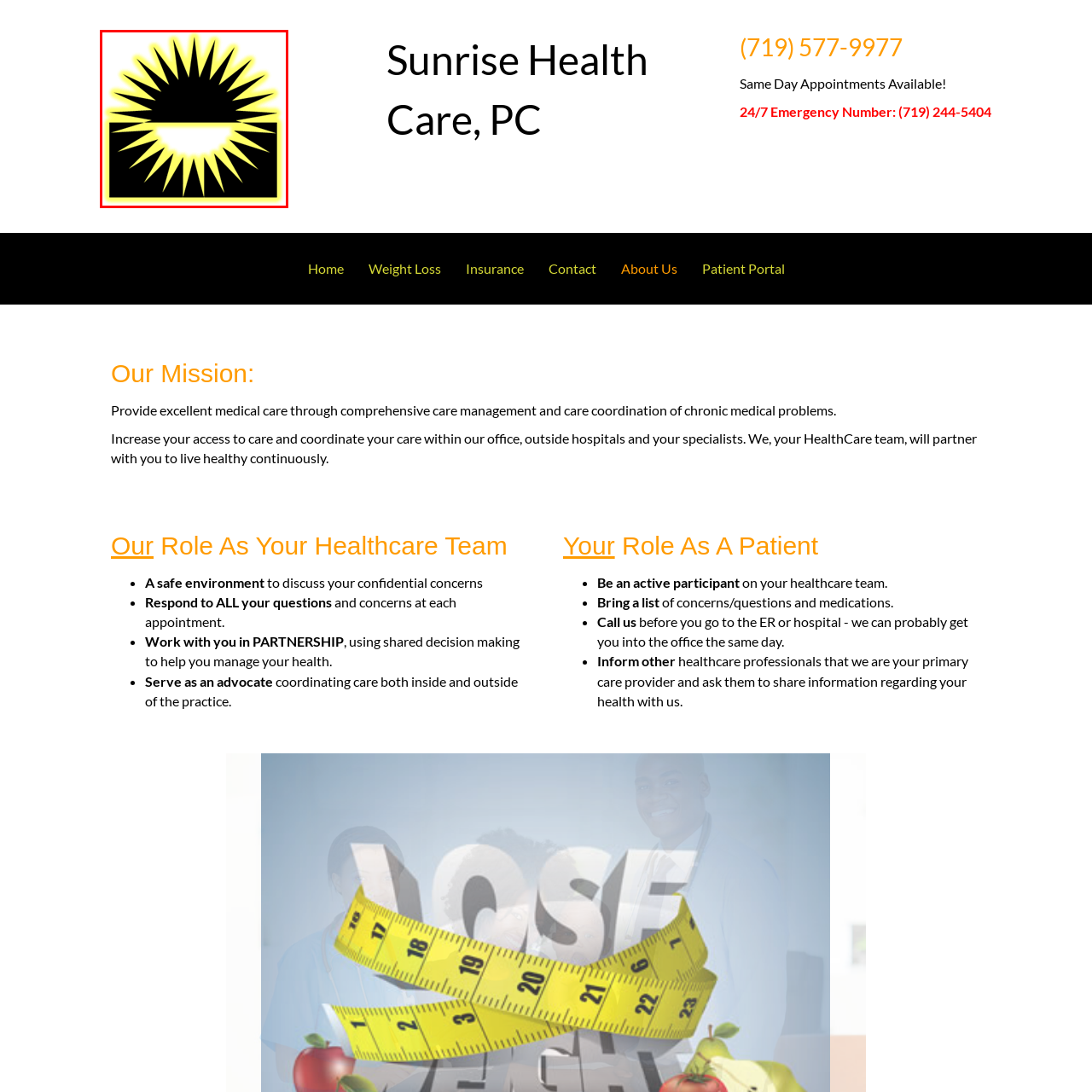Describe the contents of the image that is surrounded by the red box in a detailed manner.

The image features the logo of Sunrise Health Center, characterized by a distinct and bold design. The logo prominently displays a radiant sun emerging from a rectangular base. The sun, depicted in a stylized manner with sharp rays radiating outward, is rendered in black with a bright yellow border, adding a sense of vibrancy and warmth. This design symbolizes care, hope, and healing, resonating with the organization's mission to provide comprehensive healthcare services. The logo encapsulates the essence of Sunrise Health Care, P.C., reflecting its commitment to excellence and patient-centered care.